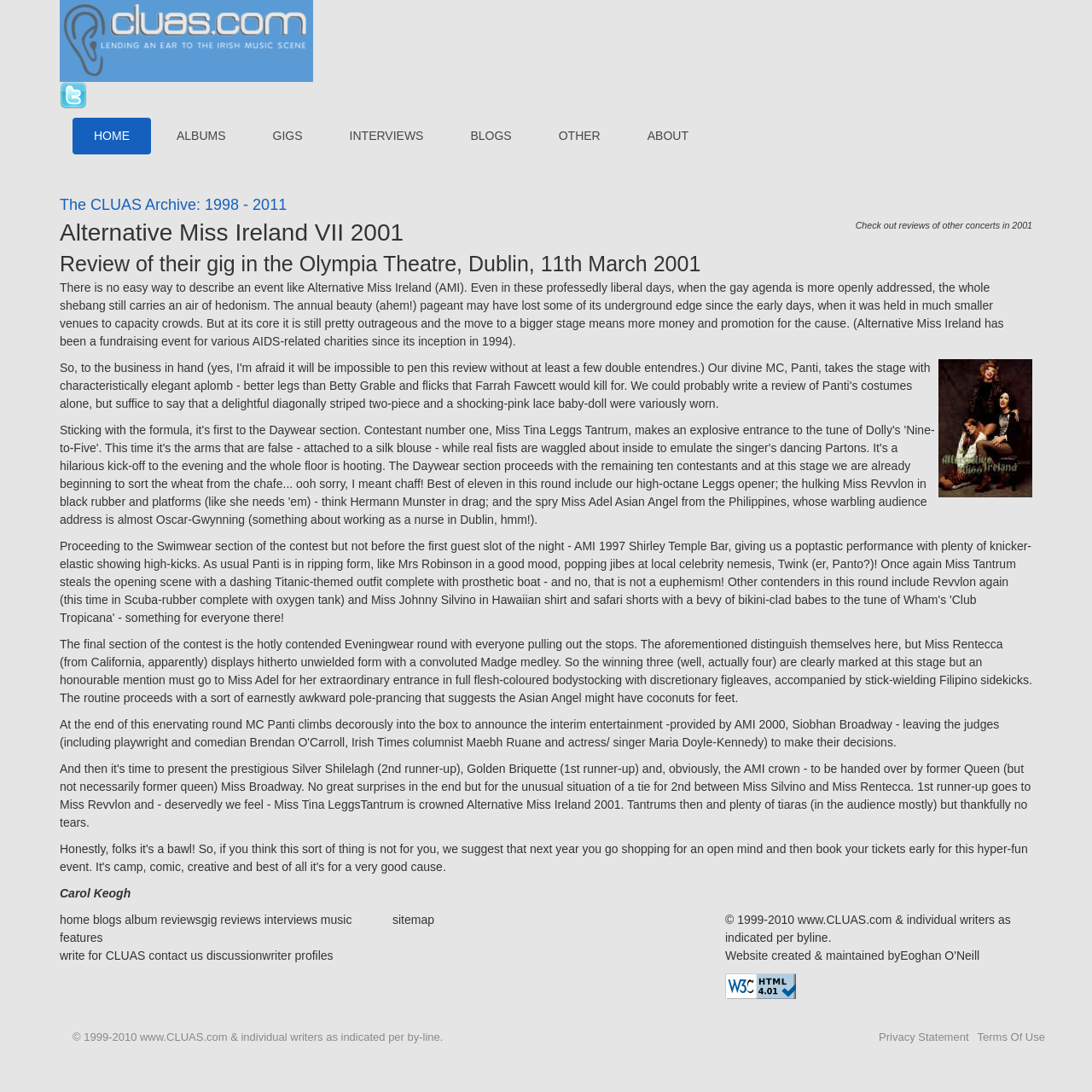Please identify the bounding box coordinates of the region to click in order to complete the given instruction: "Click on the CLUAS link to go to the homepage". The coordinates should be four float numbers between 0 and 1, i.e., [left, top, right, bottom].

[0.055, 0.03, 0.287, 0.043]